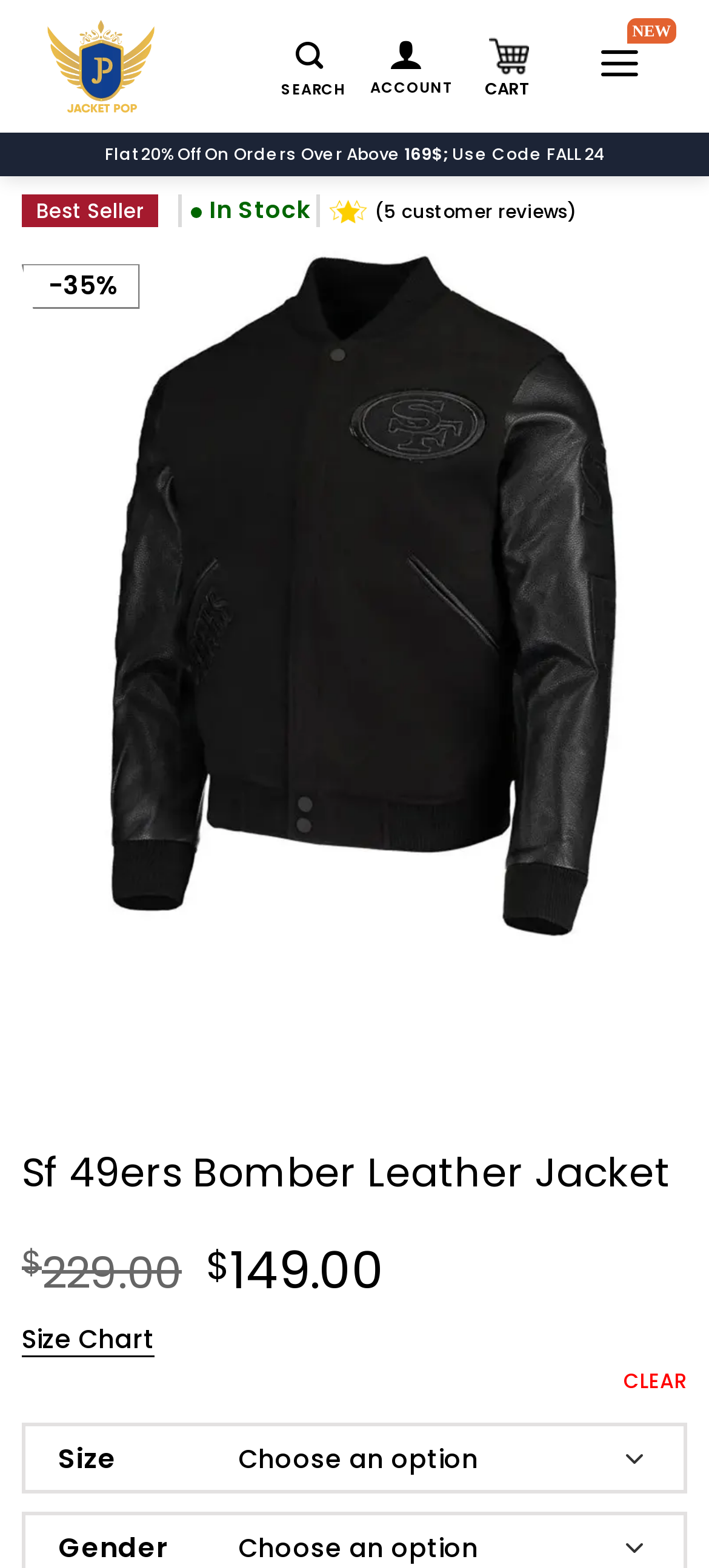What is the text of the webpage's headline?

Sf 49ers Bomber Leather Jacket